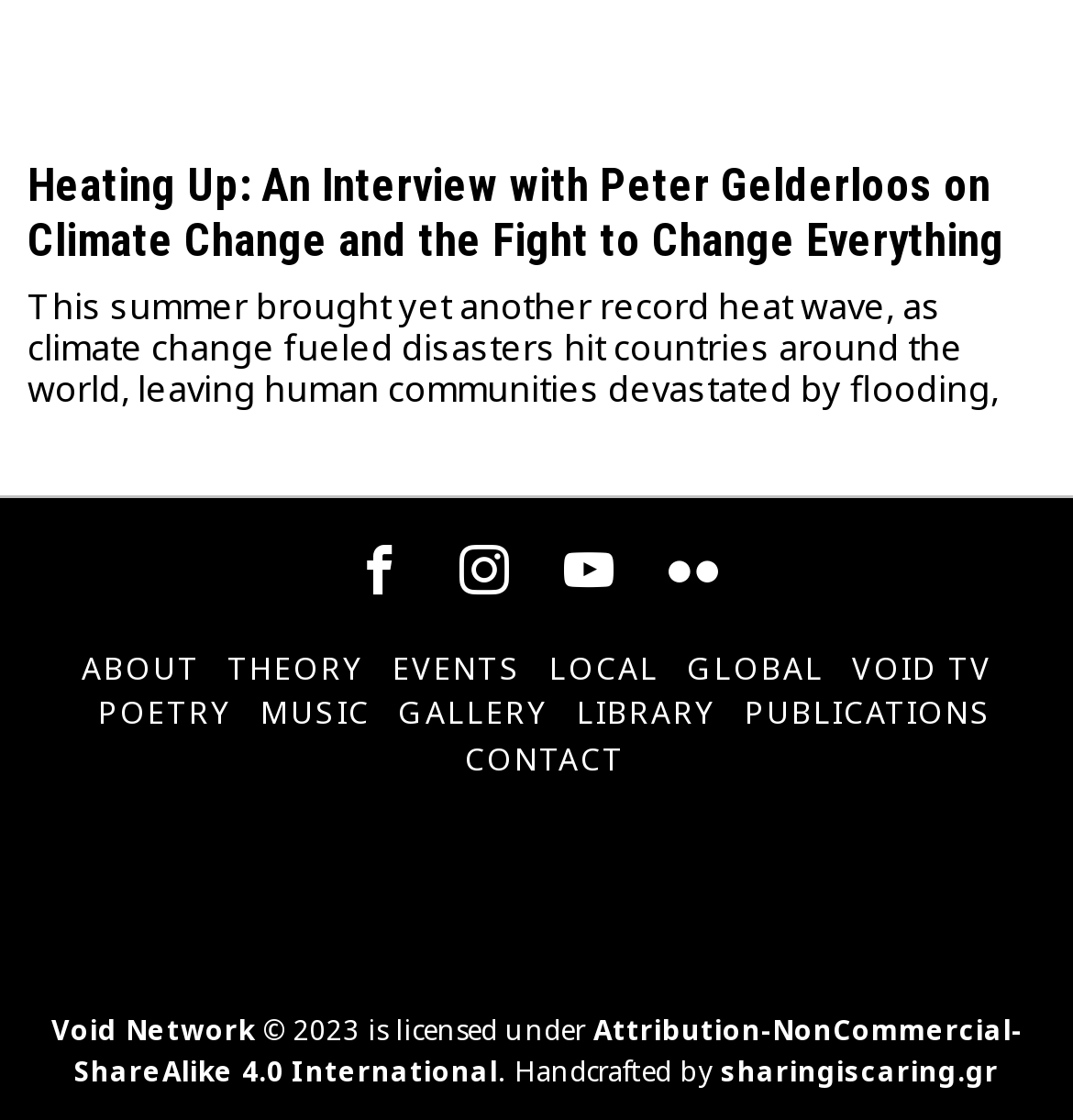Find and provide the bounding box coordinates for the UI element described here: "Attribution-NonCommercial-ShareAlike 4.0 International". The coordinates should be given as four float numbers between 0 and 1: [left, top, right, bottom].

[0.069, 0.901, 0.953, 0.972]